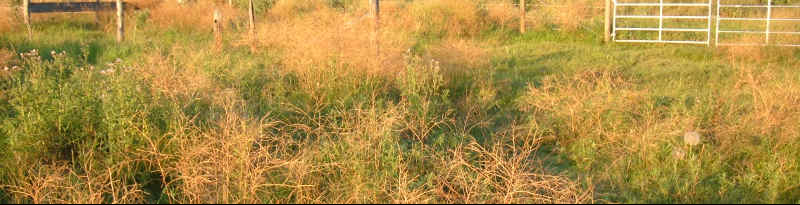What is a sign of rich biodiversity in the pasture?
Please provide a full and detailed response to the question.

The presence of wildflowers or other vegetation in the pasture is a sign of rich biodiversity, suggesting that the area is being managed properly and is capable of supporting a variety of plant and animal life.